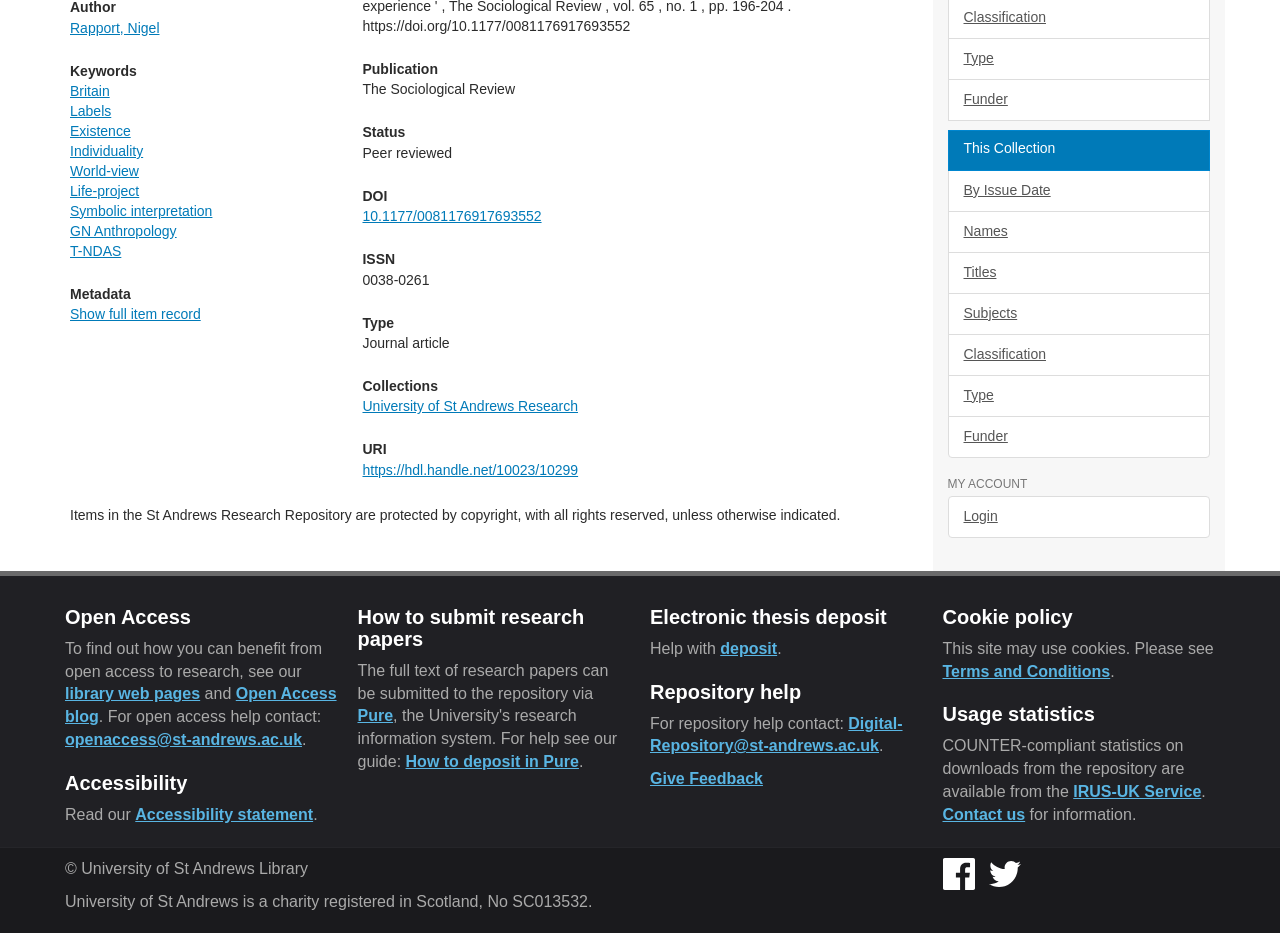Given the description of a UI element: "10.1177/0081176917693552", identify the bounding box coordinates of the matching element in the webpage screenshot.

[0.283, 0.223, 0.423, 0.24]